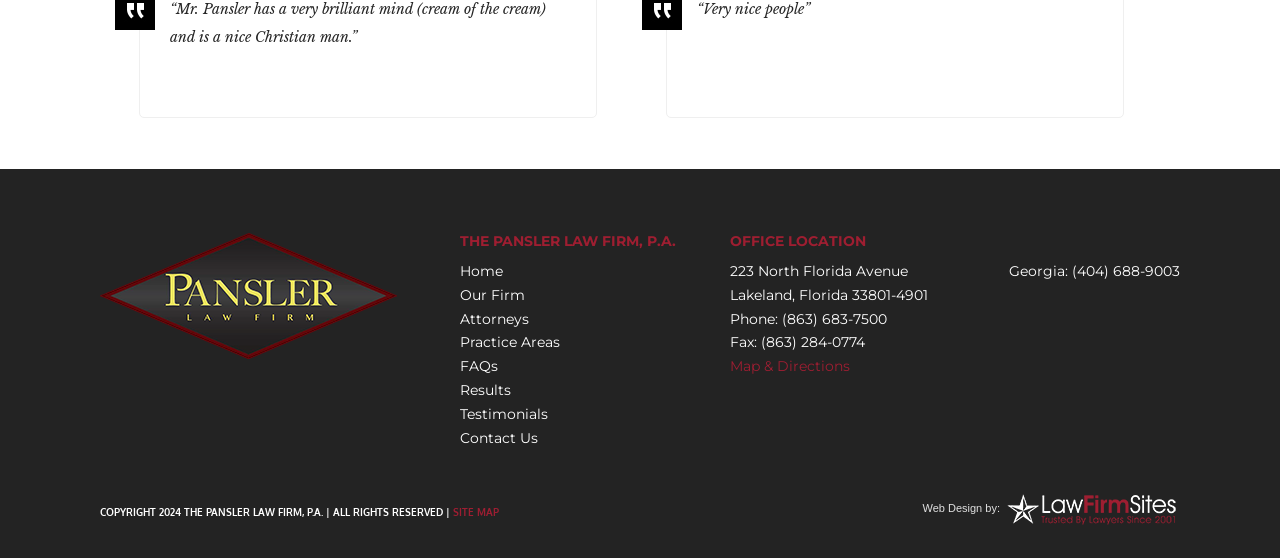Determine the bounding box coordinates of the element's region needed to click to follow the instruction: "View the 'OFFICE LOCATION'". Provide these coordinates as four float numbers between 0 and 1, formatted as [left, top, right, bottom].

[0.57, 0.418, 0.725, 0.448]